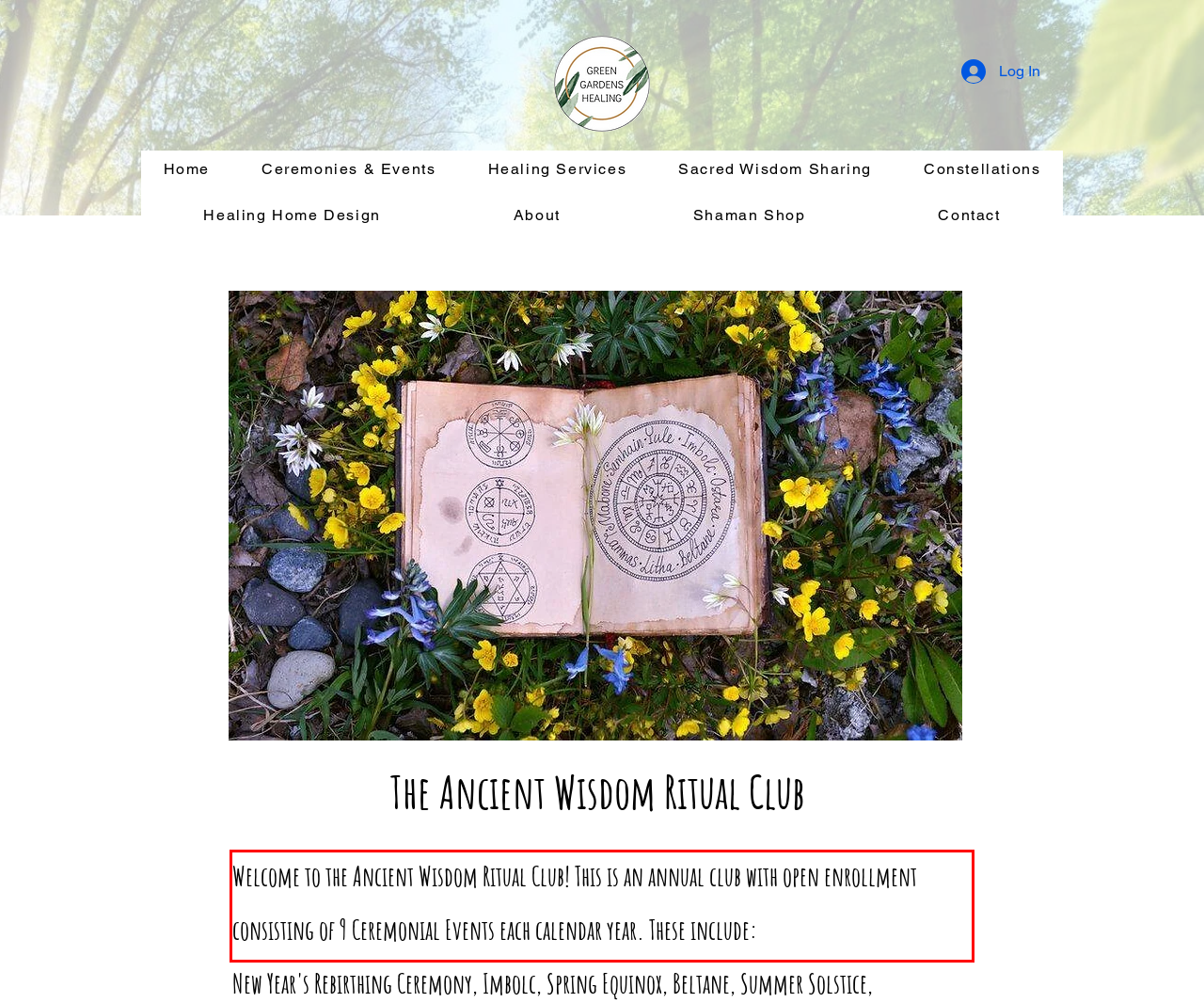Analyze the red bounding box in the provided webpage screenshot and generate the text content contained within.

Welcome to the Ancient Wisdom Ritual Club! This is an annual club with open enrollment consisting of 9 Ceremonial Events each calendar year. These include: